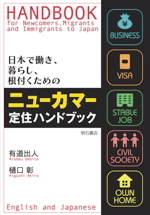Please provide a detailed answer to the question below by examining the image:
What is the main focus of the handbook?

The handbook is designed to assist individuals who are new to Japan, focusing on essential topics such as securing a stable job, navigating visa processes, understanding civil society, and becoming part of the community, indicating that the main focus is on providing vital information for newcomers to integrate into Japanese society successfully.